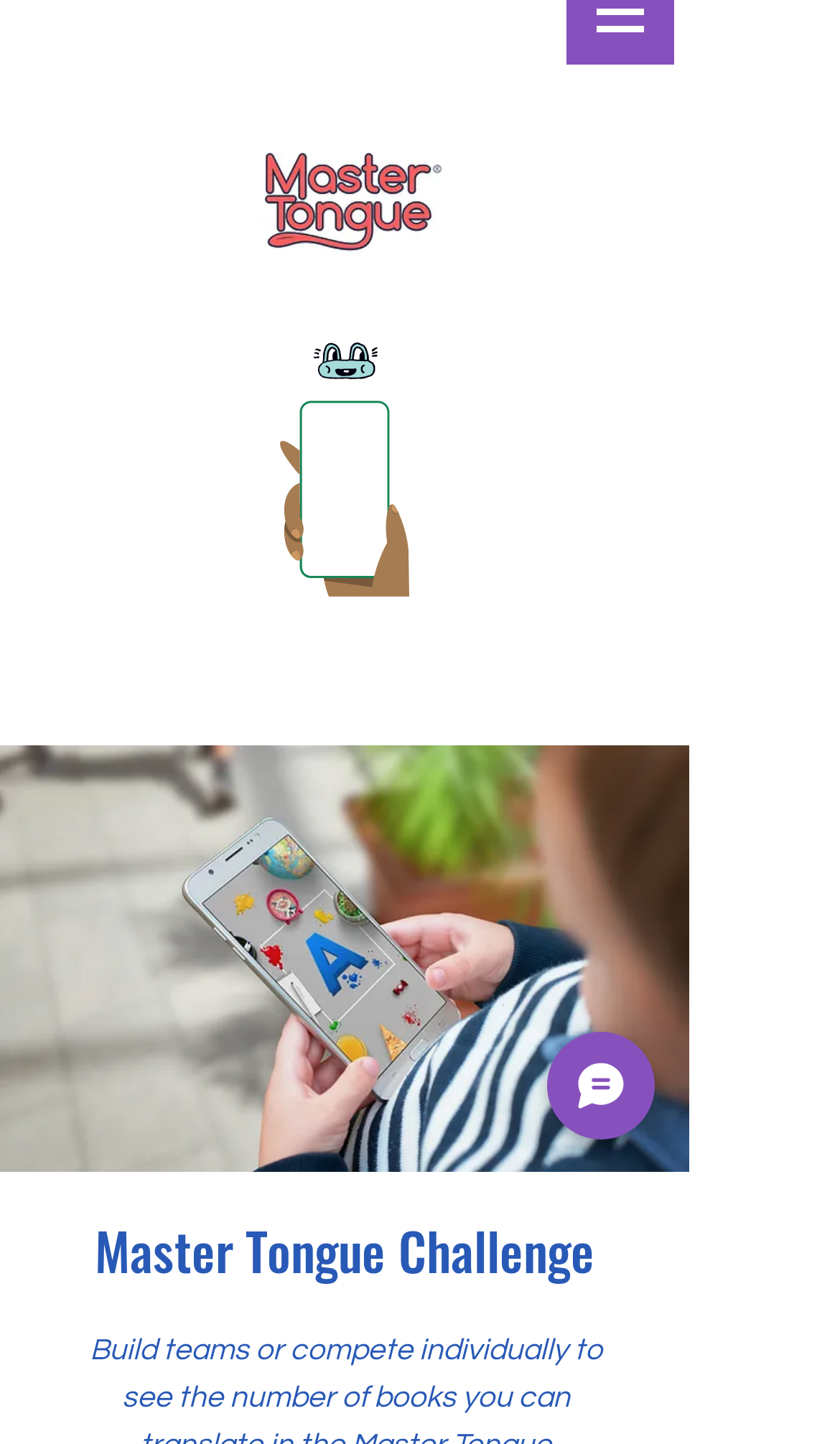Generate the text content of the main headline of the webpage.

Master Tongue Challenge